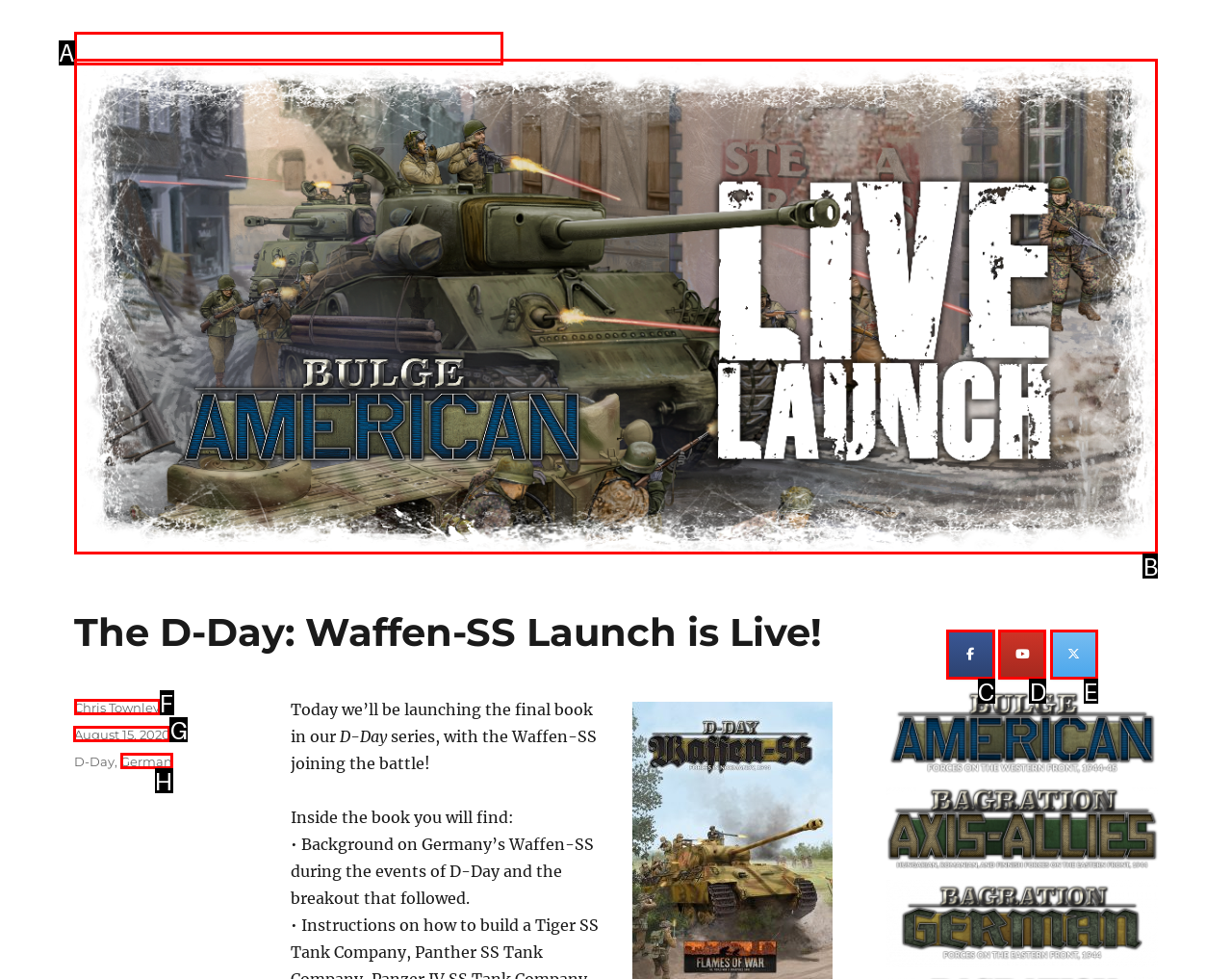Select the letter of the UI element you need to click to complete this task: Leave a comment.

None